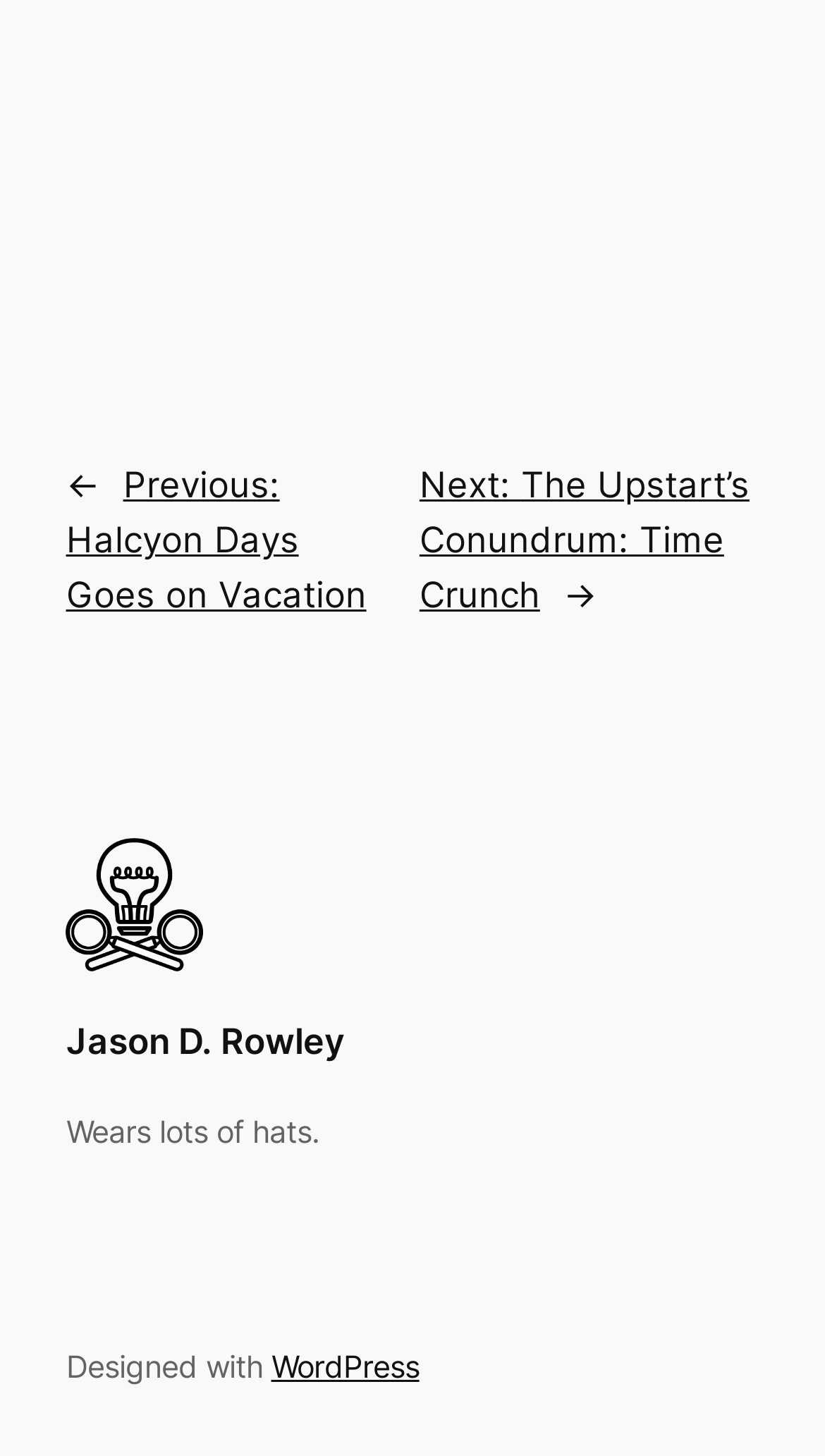What is the title of the previous post?
Kindly offer a detailed explanation using the data available in the image.

The title of the previous post can be found in the link element with the text 'Previous: Halcyon Days Goes on Vacation' which is located under the 'Posts' navigation element.